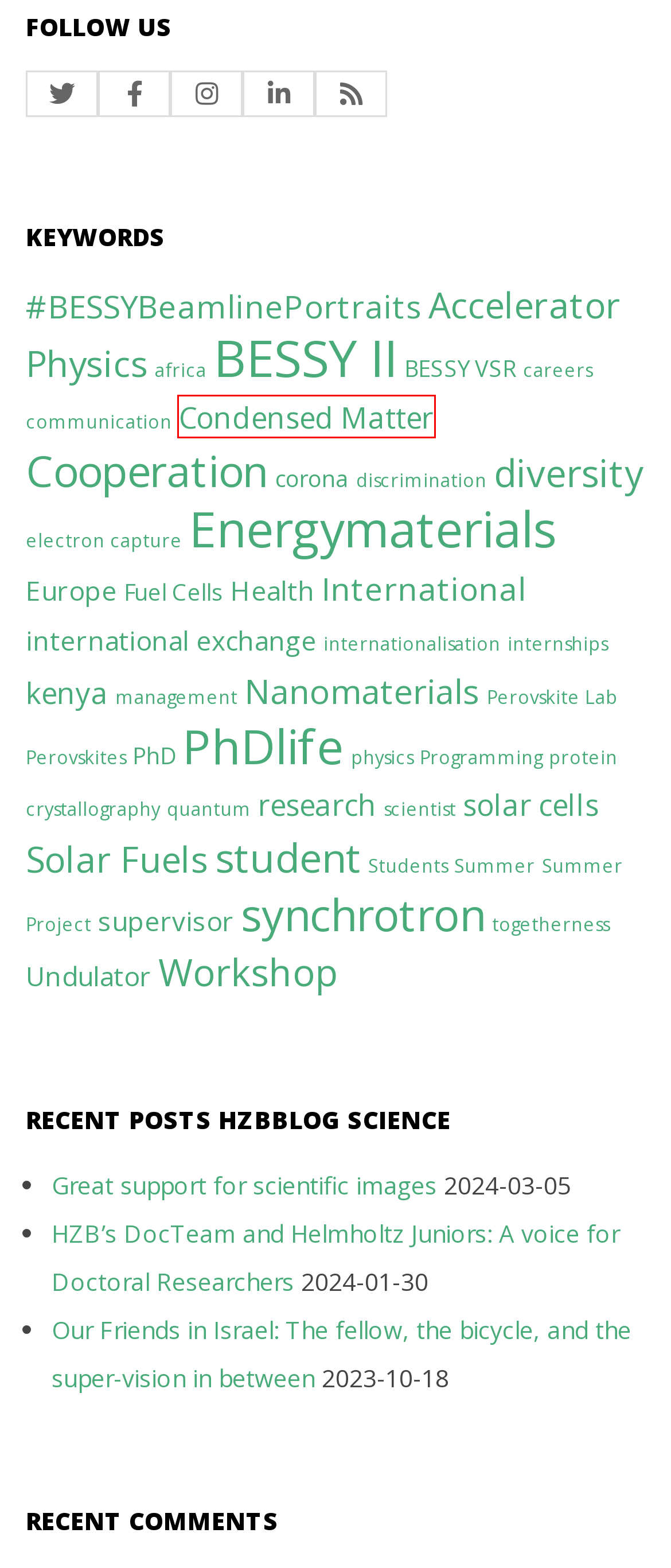Observe the webpage screenshot and focus on the red bounding box surrounding a UI element. Choose the most appropriate webpage description that corresponds to the new webpage after clicking the element in the bounding box. Here are the candidates:
A. Energymaterials Archive - Science at HZBblog
B. #BESSYBeamlinePortraits Archive - Science at HZBblog
C. synchrotron Archive - Science at HZBblog
D. international exchange Archive - Science at HZBblog
E. Condensed Matter Archive - Science at HZBblog
F. Solar Fuels Archive - Science at HZBblog
G. discrimination Archive - Science at HZBblog
H. supervisor Archive - Science at HZBblog

E